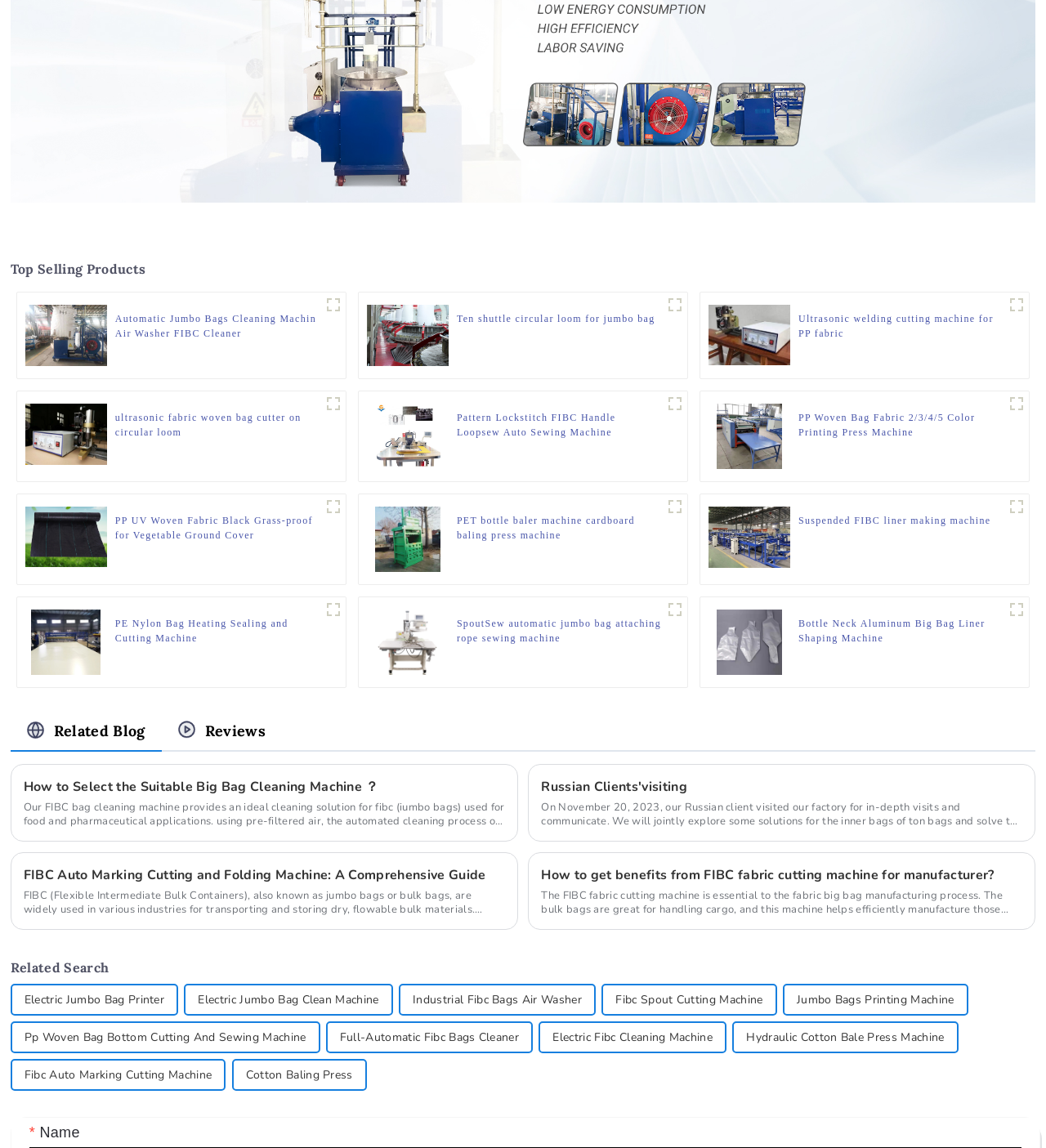What is the title of the top selling products?
Respond to the question with a single word or phrase according to the image.

Top Selling Products